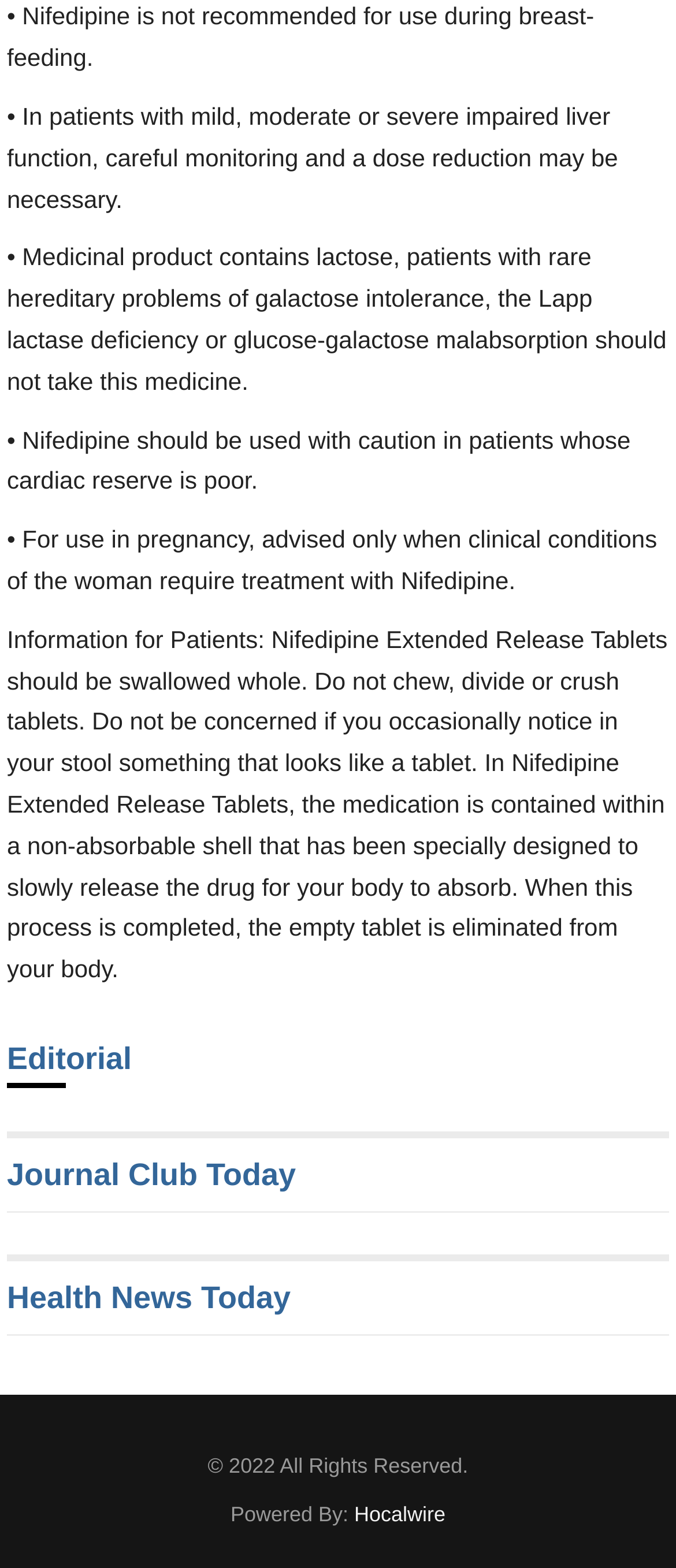What is the medication contained within a non-absorbable shell?
Please use the image to deliver a detailed and complete answer.

According to the text 'Information for Patients: Nifedipine Extended Release Tablets should be swallowed whole. Do not chew, divide or crush tablets. Do not be concerned if you occasionally notice in your stool something that looks like a tablet. In Nifedipine Extended Release Tablets, the medication is contained within a non-absorbable shell that has been specially designed to slowly release the drug for your body to absorb.', the medication contained within a non-absorbable shell is Nifedipine.